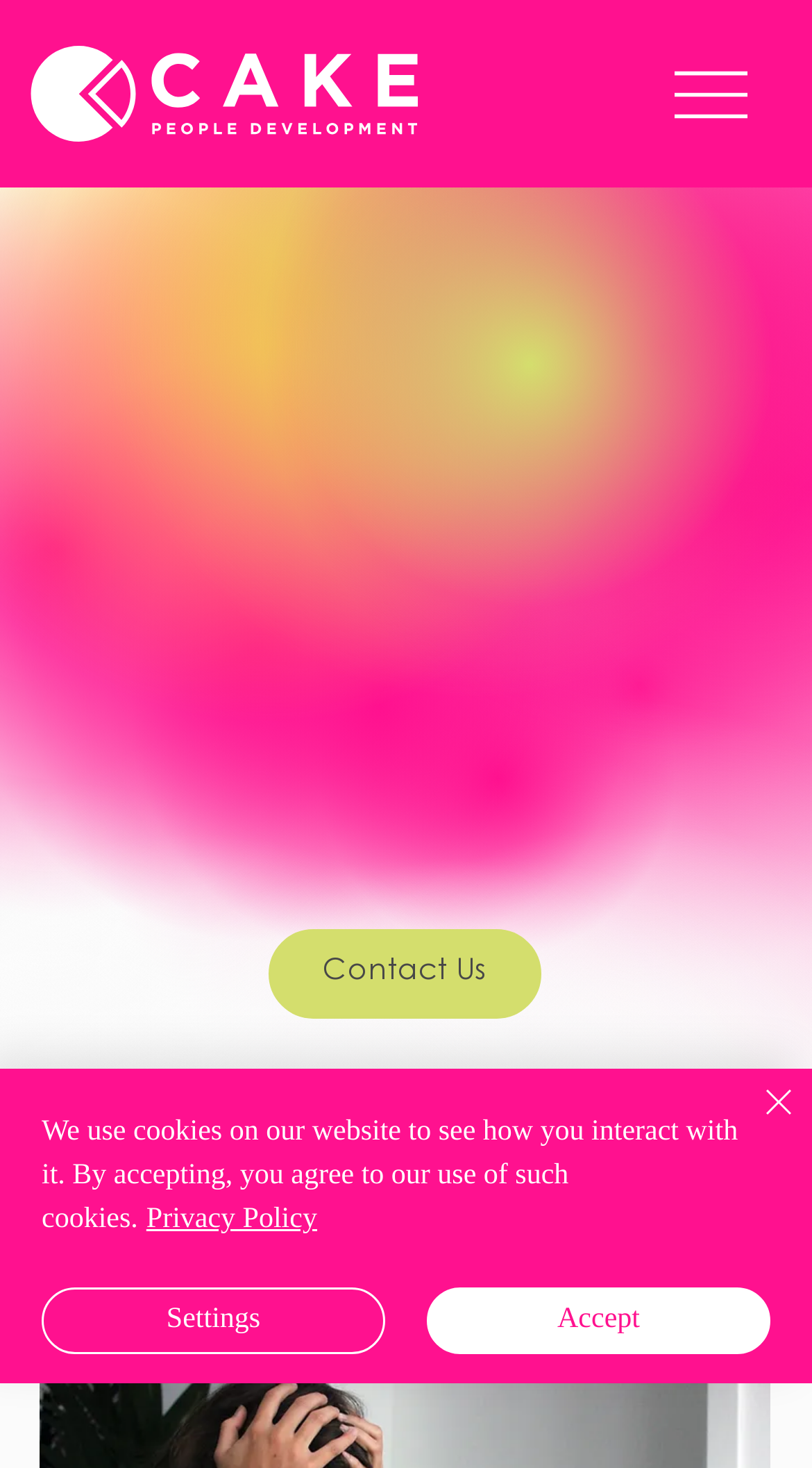What is the purpose of the 'Open Site Navigation' button?
Please provide a comprehensive and detailed answer to the question.

The 'Open Site Navigation' button is located at the top right of the webpage, and it is likely that clicking this button will open a navigation menu or sidebar, allowing users to access different sections of the website.